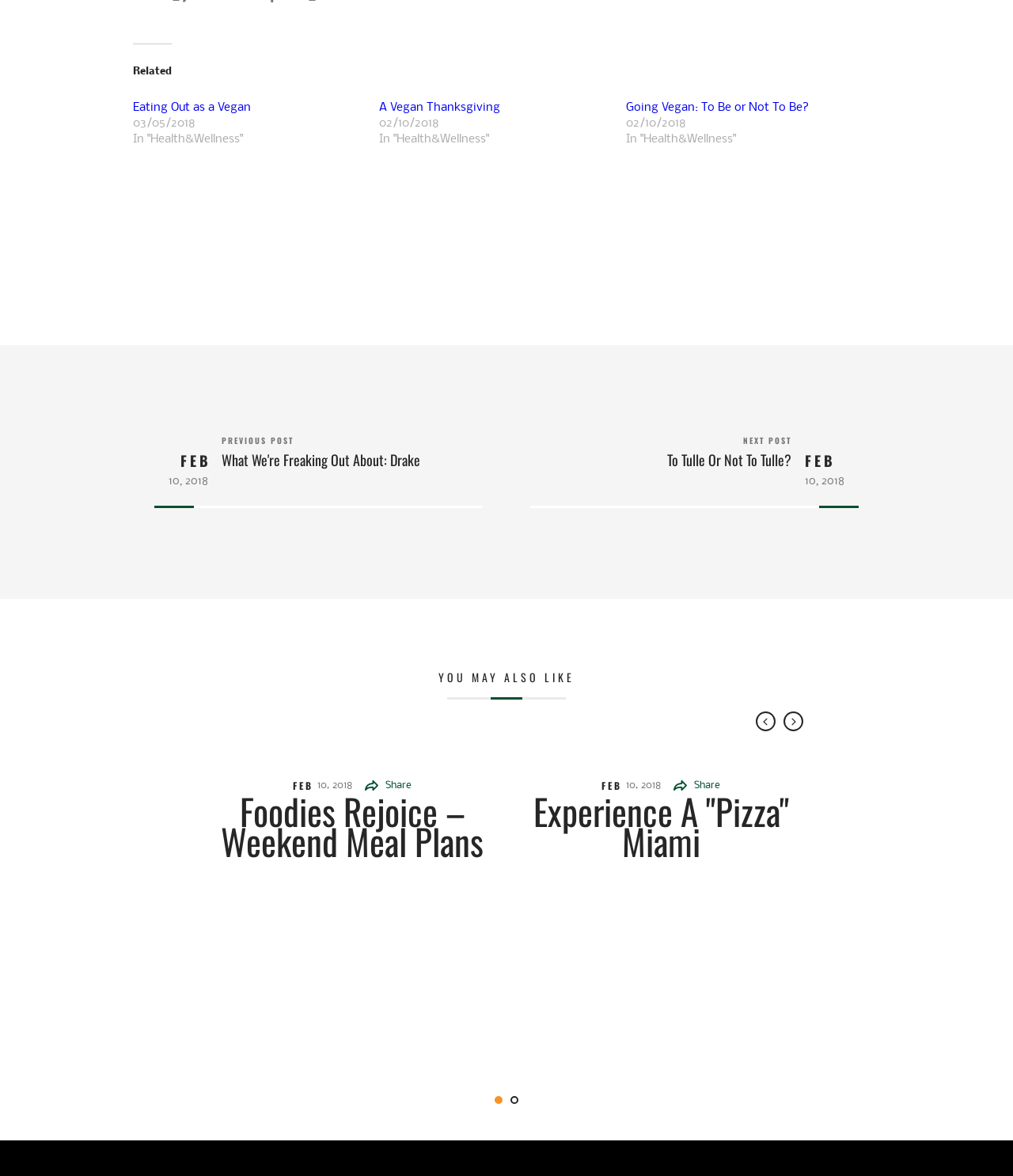What is the title of the next post?
Refer to the image and respond with a one-word or short-phrase answer.

To Tulle Or Not To Tulle?